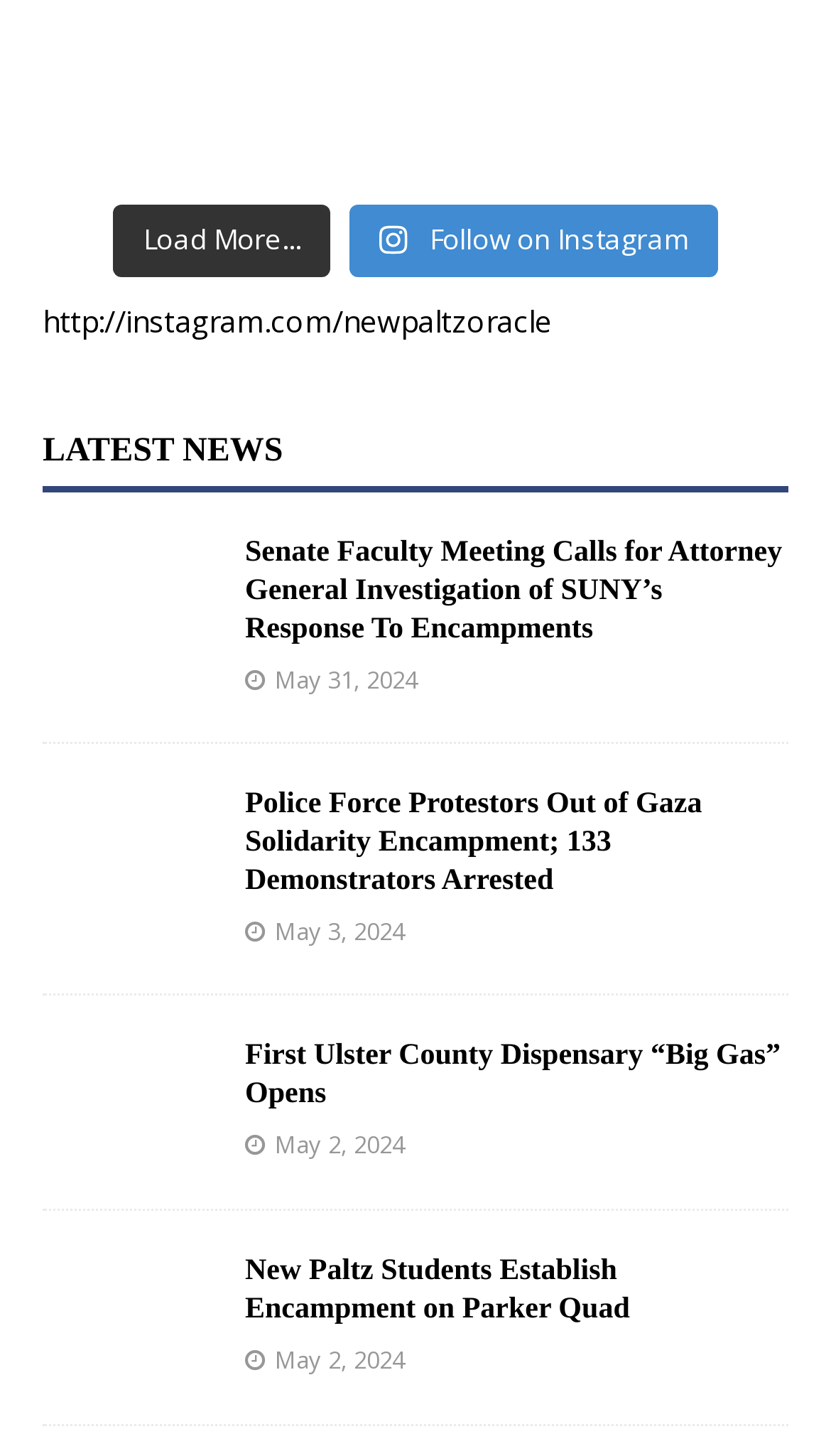Identify the bounding box coordinates of the specific part of the webpage to click to complete this instruction: "Learn about the new Ulster County dispensary".

[0.295, 0.715, 0.939, 0.763]